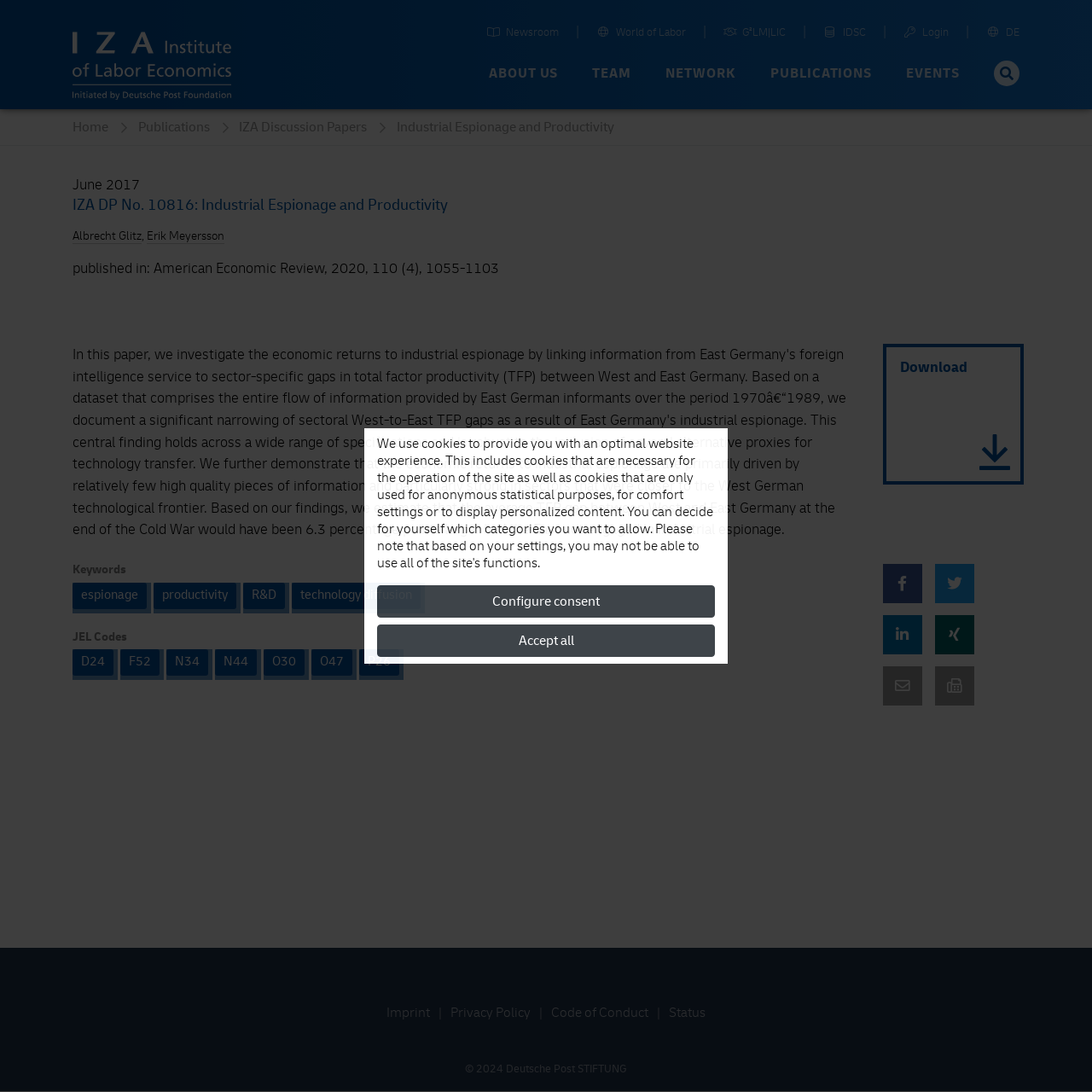What is the publication date of the paper?
Please provide a comprehensive answer based on the contents of the image.

The publication date of the paper can be found in the main content area of the webpage, where it says 'June 2017'.